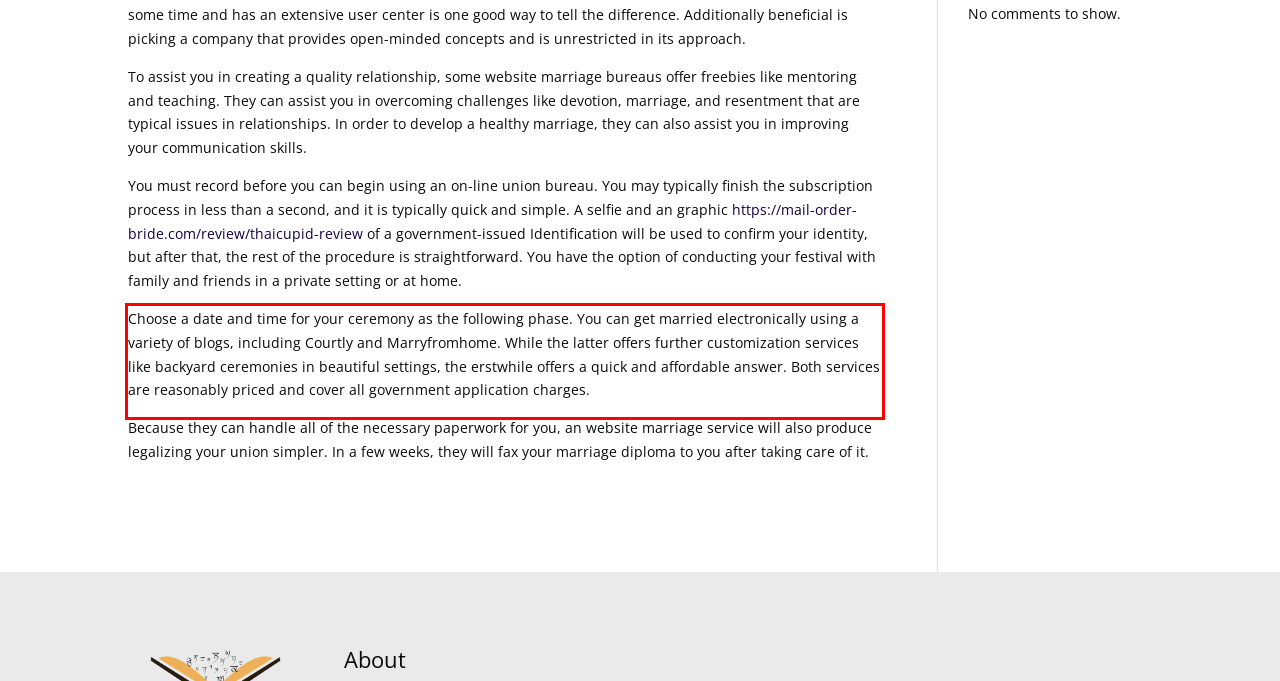Please use OCR to extract the text content from the red bounding box in the provided webpage screenshot.

Choose a date and time for your ceremony as the following phase. You can get married electronically using a variety of blogs, including Courtly and Marryfromhome. While the latter offers further customization services like backyard ceremonies in beautiful settings, the erstwhile offers a quick and affordable answer. Both services are reasonably priced and cover all government application charges.